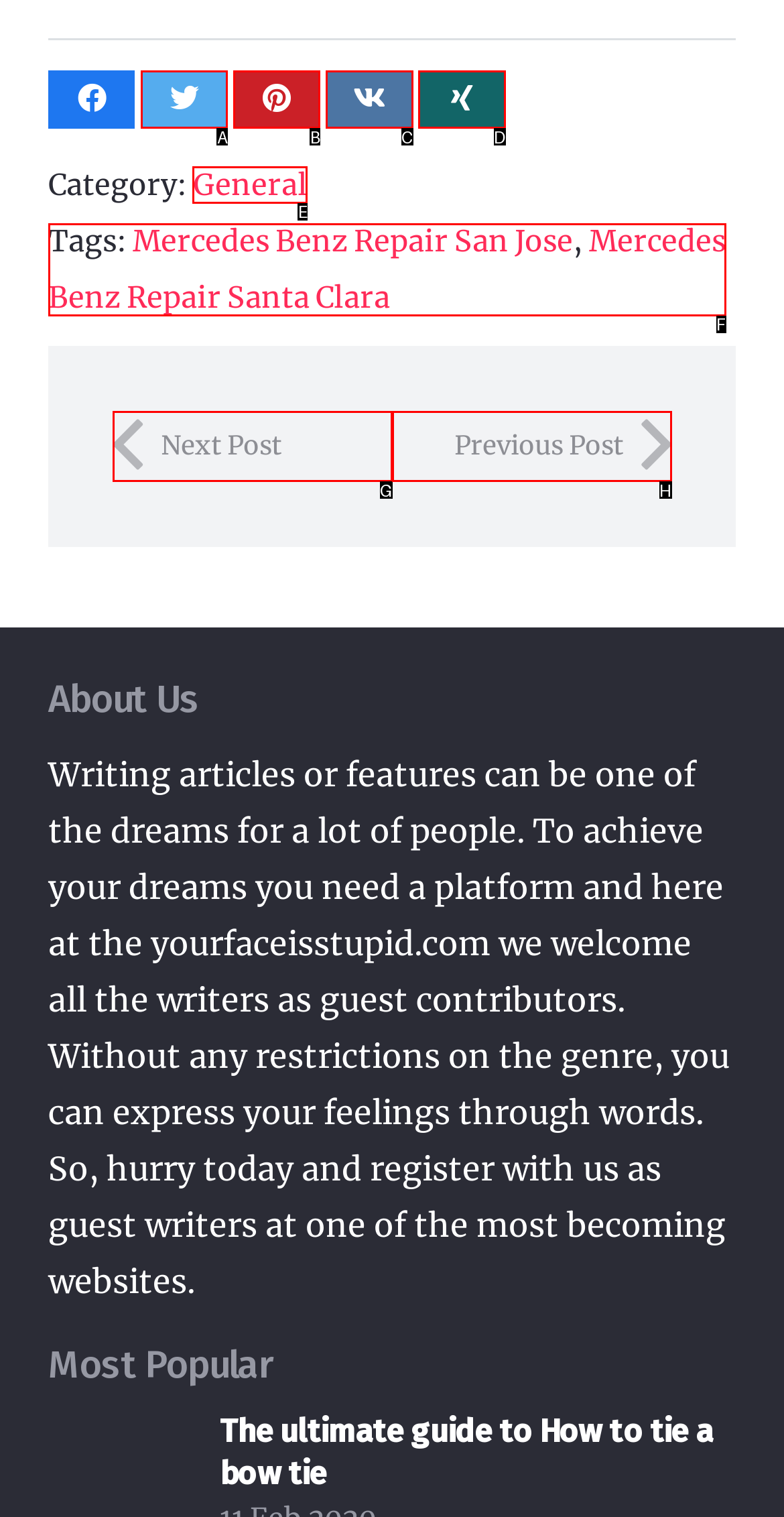Decide which UI element to click to accomplish the task: Explore the category page
Respond with the corresponding option letter.

E